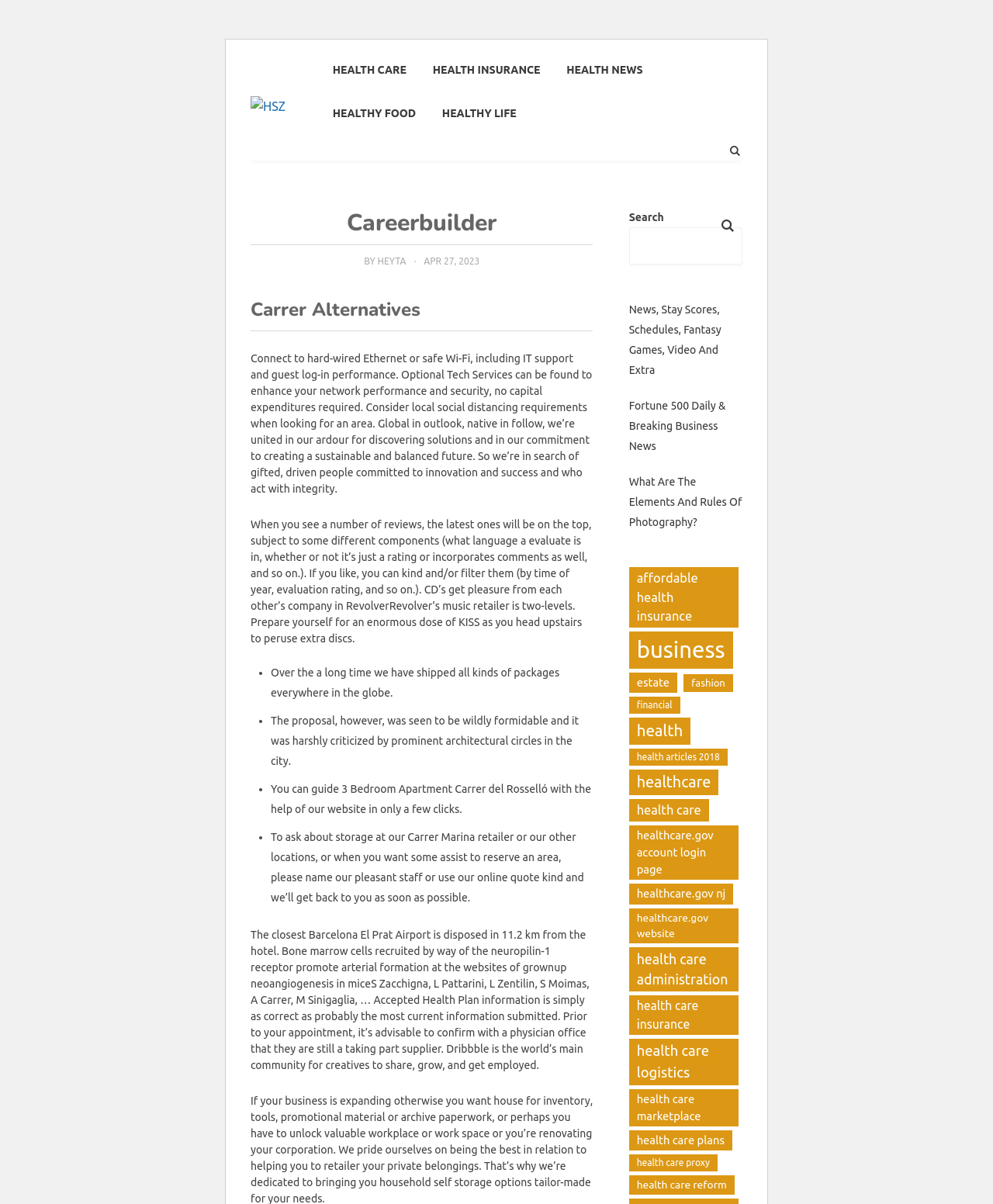Identify the bounding box coordinates of the HTML element based on this description: "ADCC Hall of Fame".

None